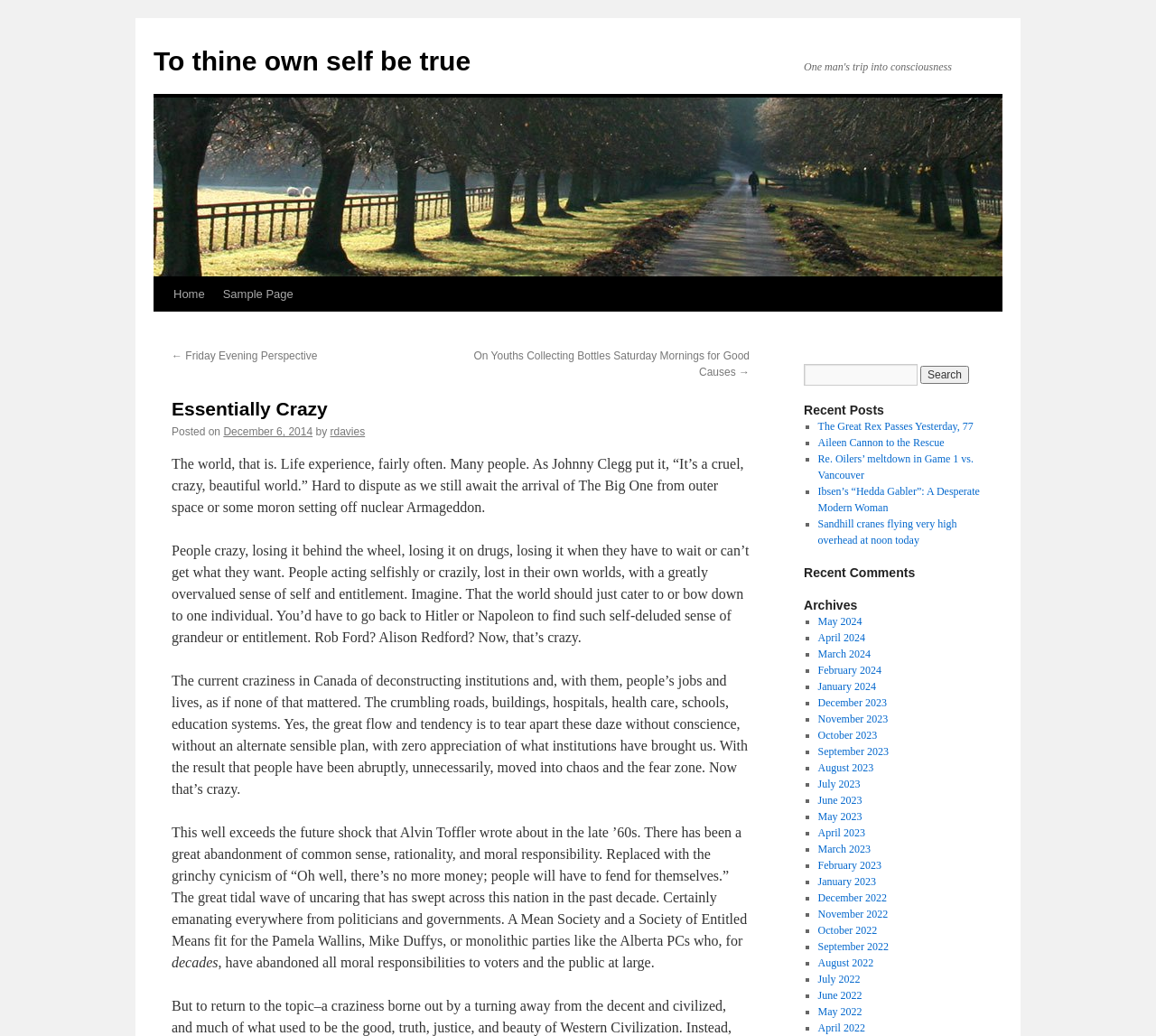Based on the element description: "← Friday Evening Perspective", identify the UI element and provide its bounding box coordinates. Use four float numbers between 0 and 1, [left, top, right, bottom].

[0.148, 0.337, 0.275, 0.35]